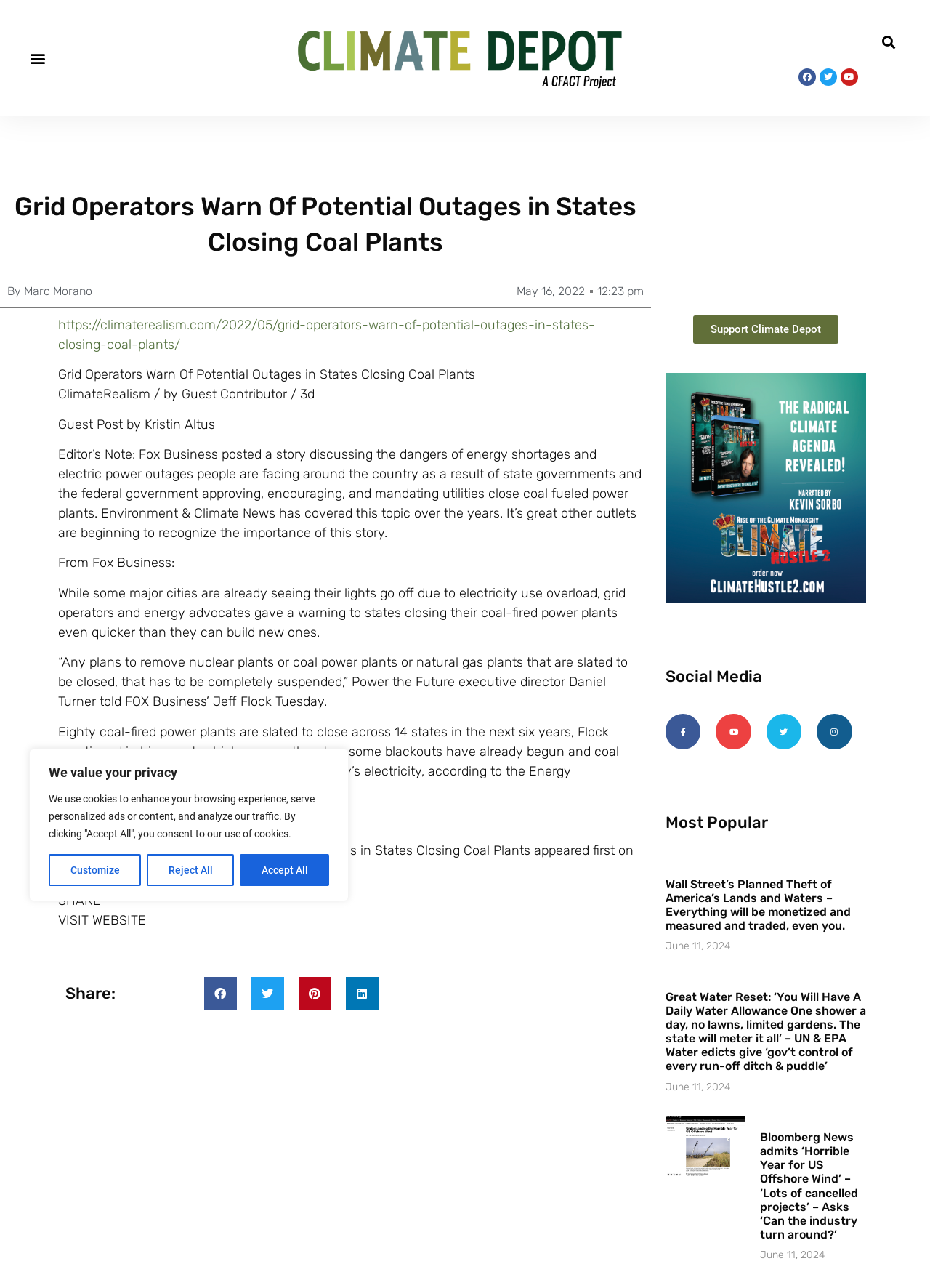Provide the bounding box coordinates of the area you need to click to execute the following instruction: "Read the article about Grid Operators warning of potential outages".

[0.062, 0.246, 0.64, 0.274]